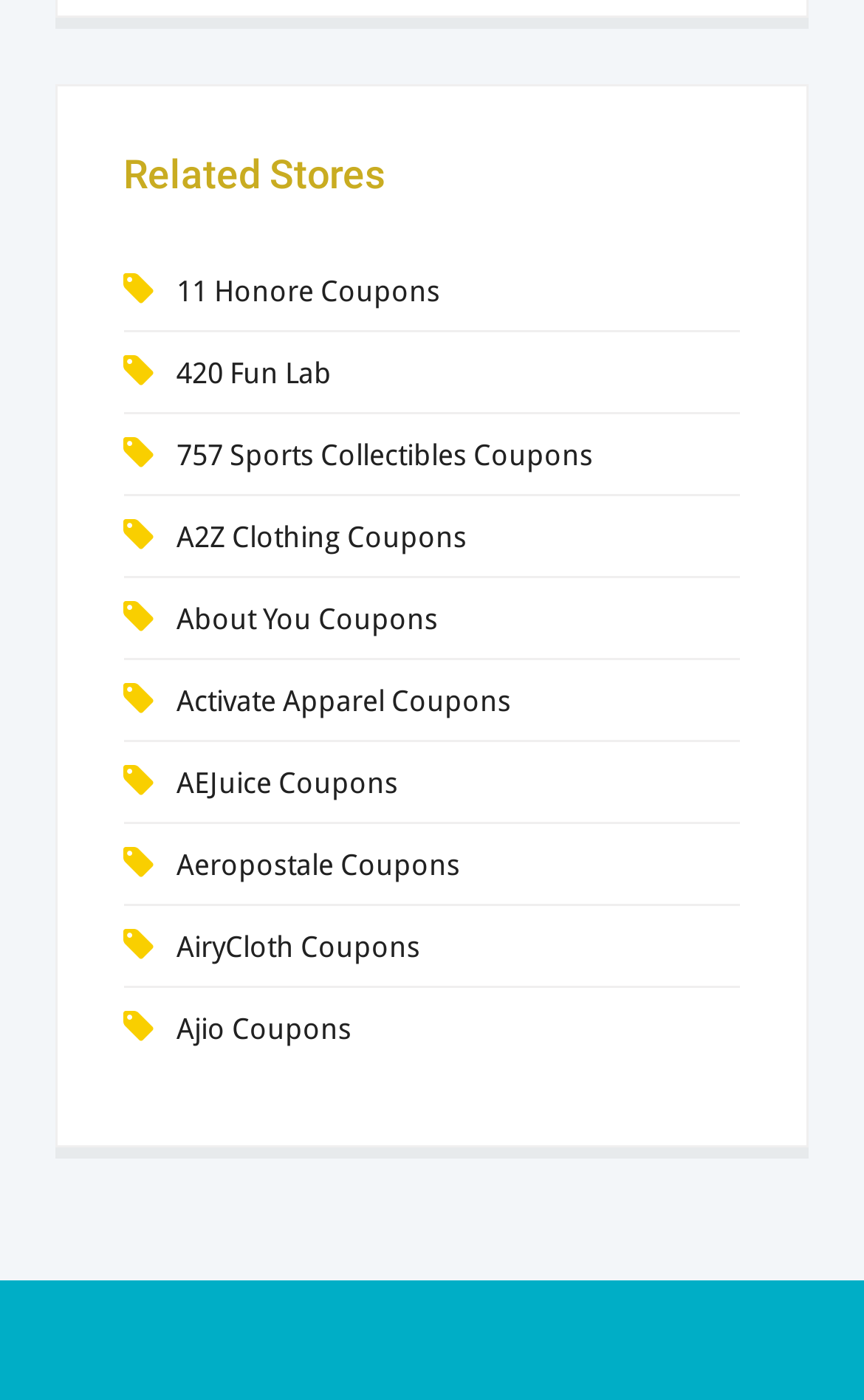Provide the bounding box coordinates of the HTML element described by the text: "Aeropostale Coupons". The coordinates should be in the format [left, top, right, bottom] with values between 0 and 1.

[0.204, 0.607, 0.533, 0.63]